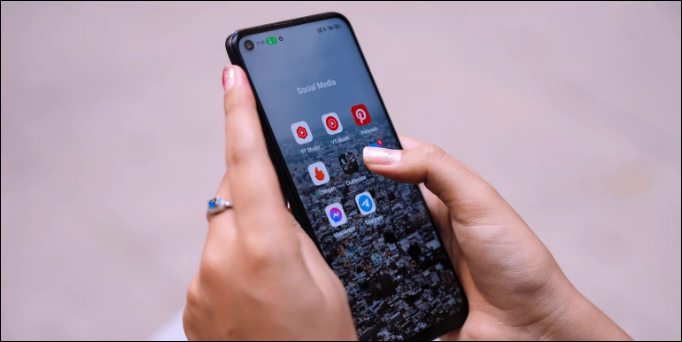Detail the scene depicted in the image with as much precision as possible.

In this image, a person is seen holding an Android smartphone displaying a home screen prominently featuring a folder labeled "Social Media." The folder contains various app icons, including recognizable social media platforms. The individual appears to be thoughtfully browsing through these apps, showcasing the device's sleek design and the vibrant icons that emphasize the importance of digital connectivity in today’s world. Their hand is elegantly adorned with a ring, suggesting a personal touch in the moment. The background is slightly blurred, focusing attention on the phone, symbolizing the central role that technology plays in daily life.